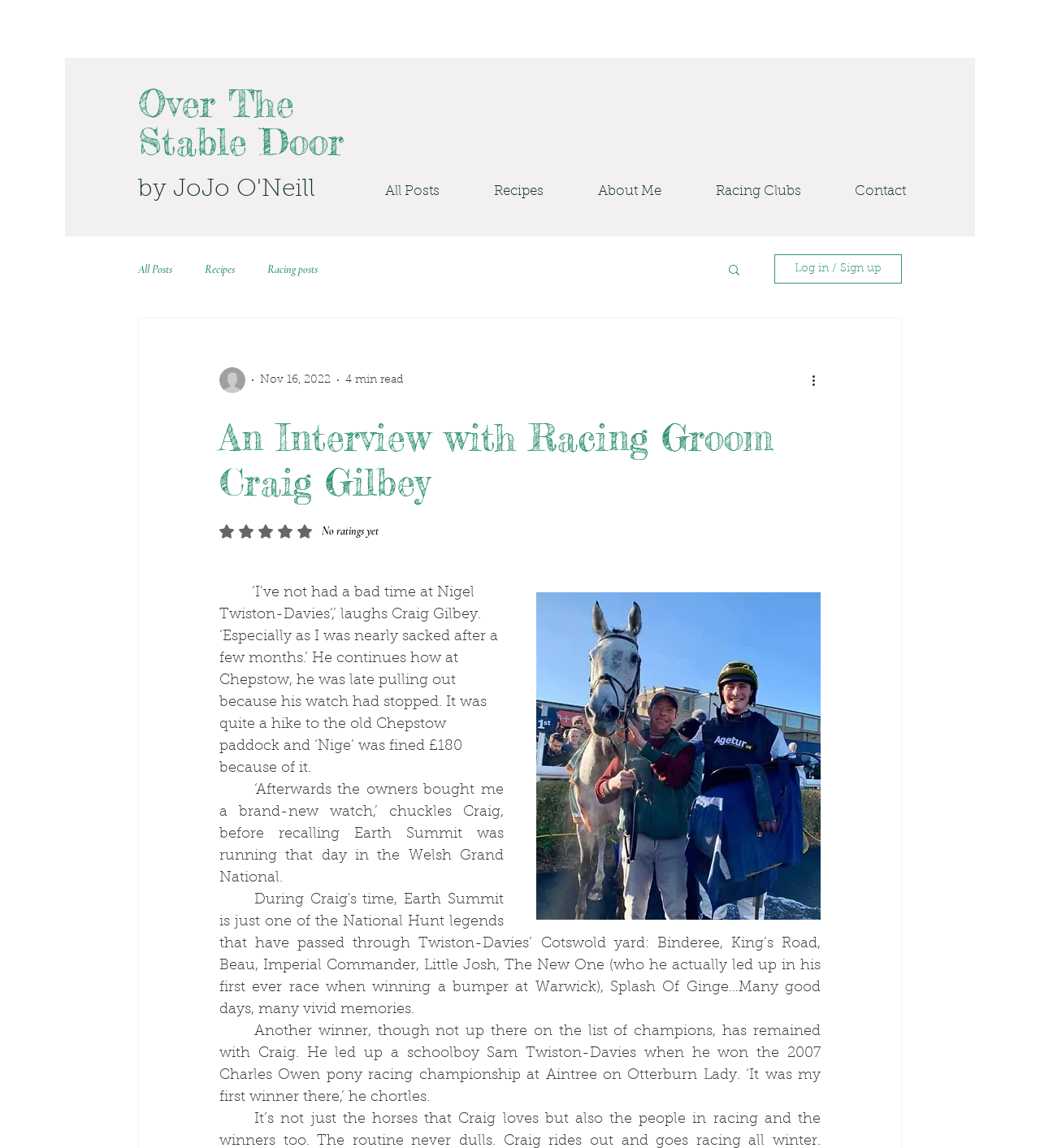Provide the bounding box for the UI element matching this description: "Kids In Poverty: Britain's Shame".

None